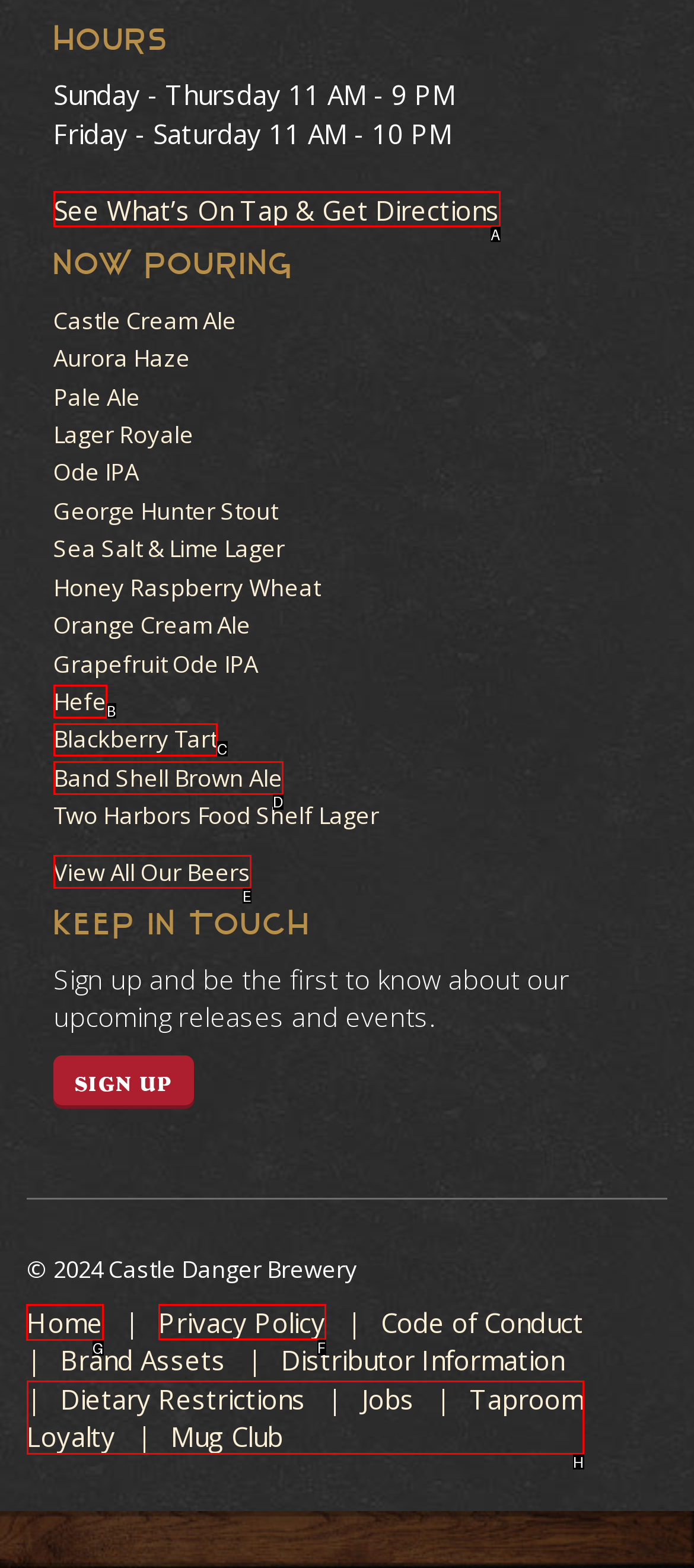Select the HTML element that needs to be clicked to perform the task: Go to home page. Reply with the letter of the chosen option.

G